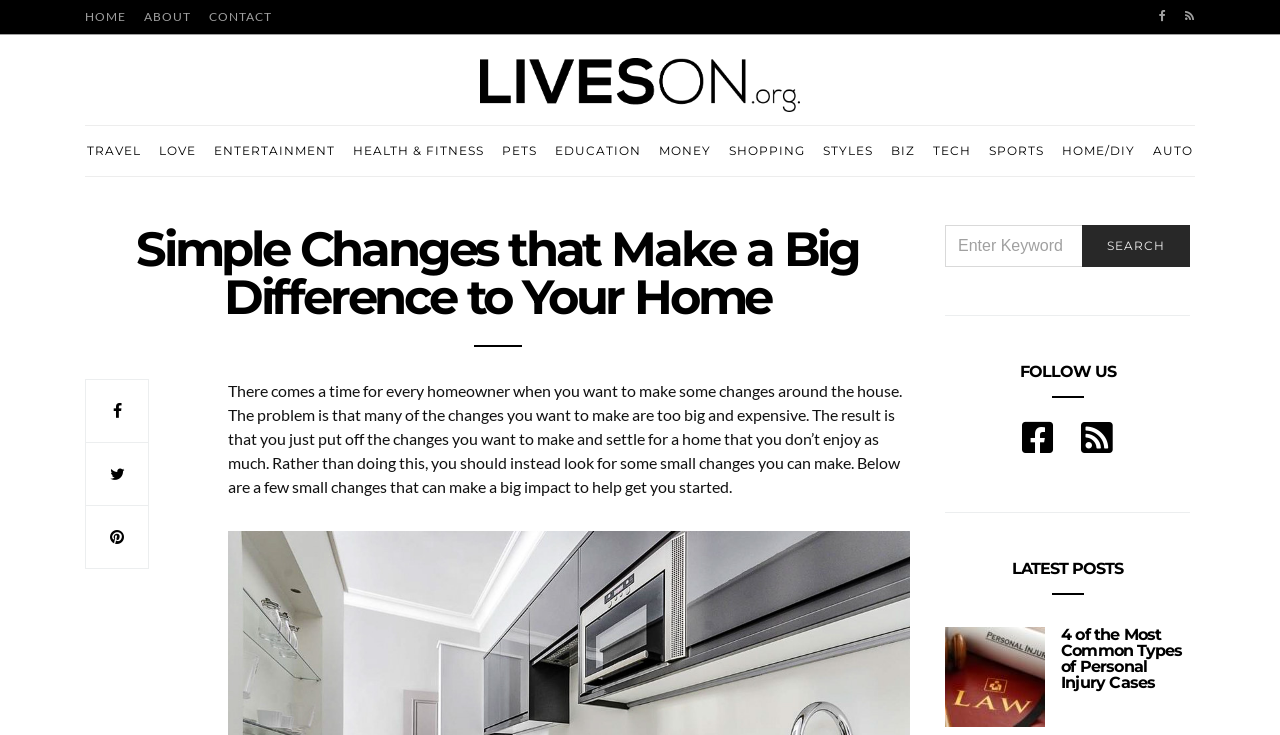Please identify the bounding box coordinates of the clickable element to fulfill the following instruction: "Follow us on social media". The coordinates should be four float numbers between 0 and 1, i.e., [left, top, right, bottom].

[0.798, 0.565, 0.823, 0.624]